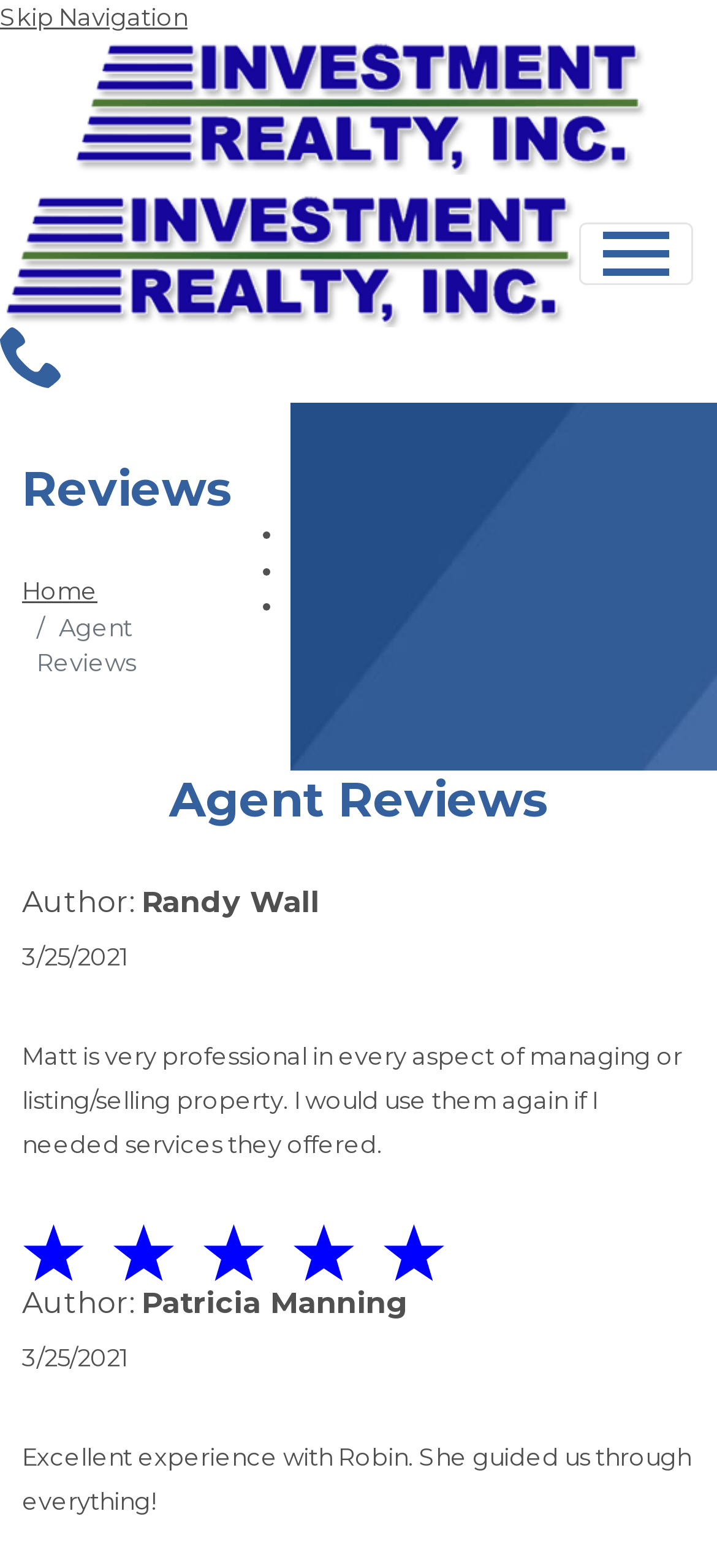Answer in one word or a short phrase: 
What is the date of the first review?

3/25/2021